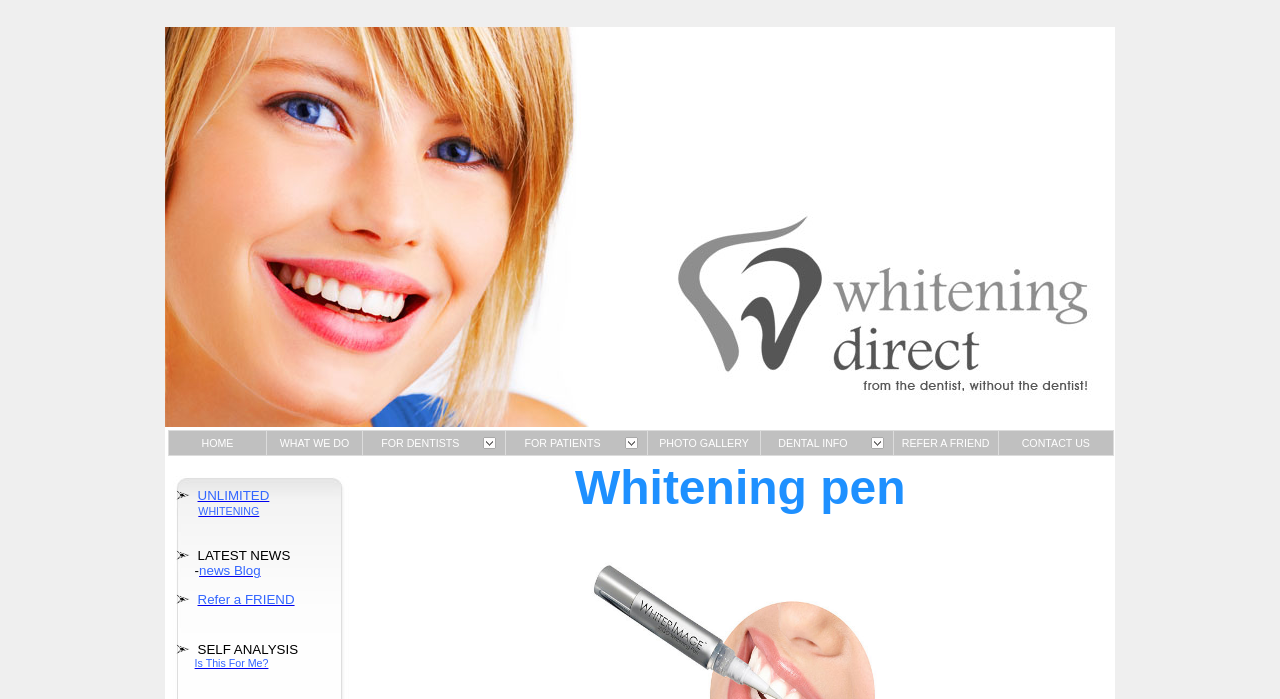What is the text above the 'UNLIMITED' link?
Please use the image to provide a one-word or short phrase answer.

teeth whitening